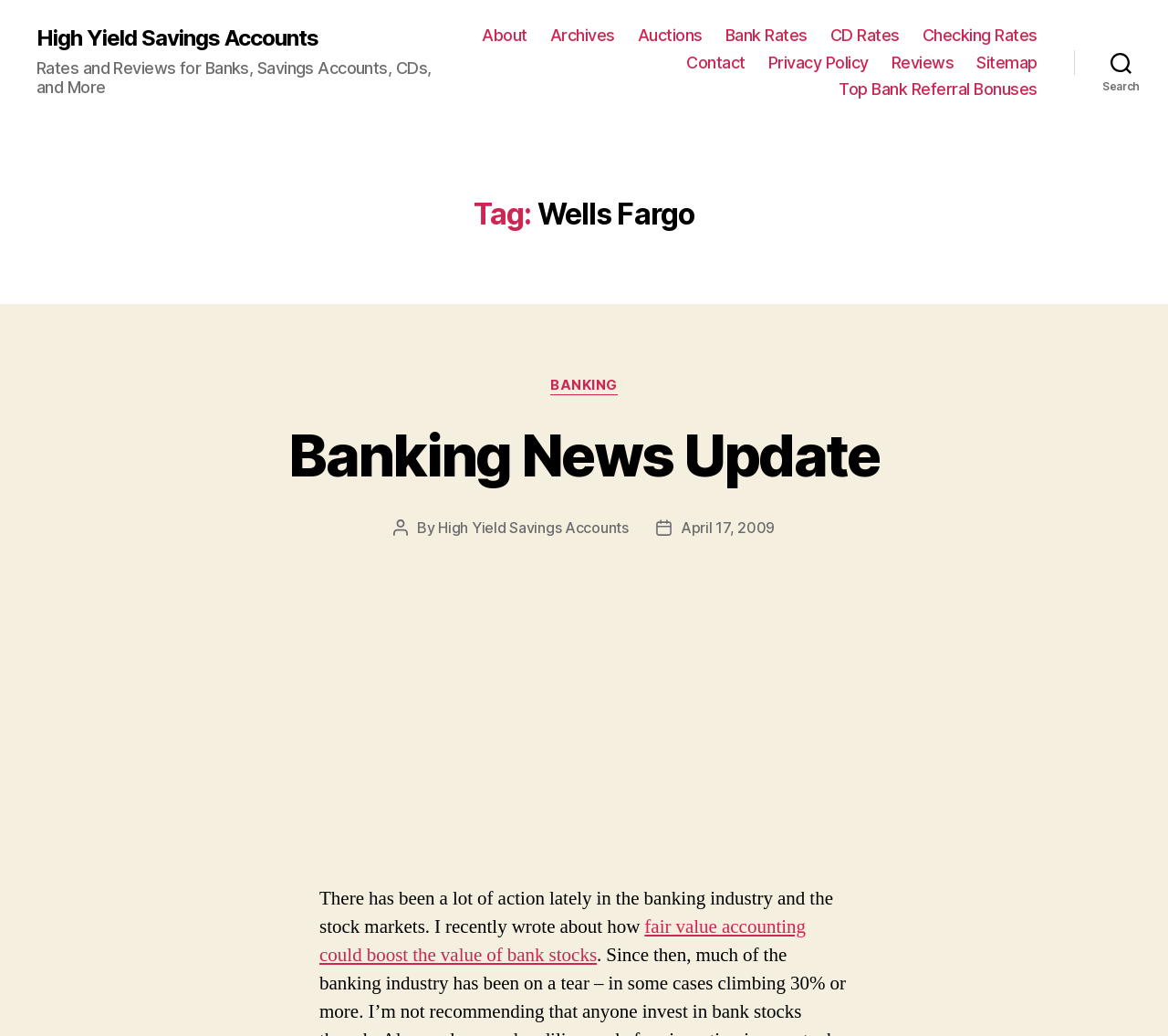Respond with a single word or phrase to the following question: Who is the author of the post?

Not specified